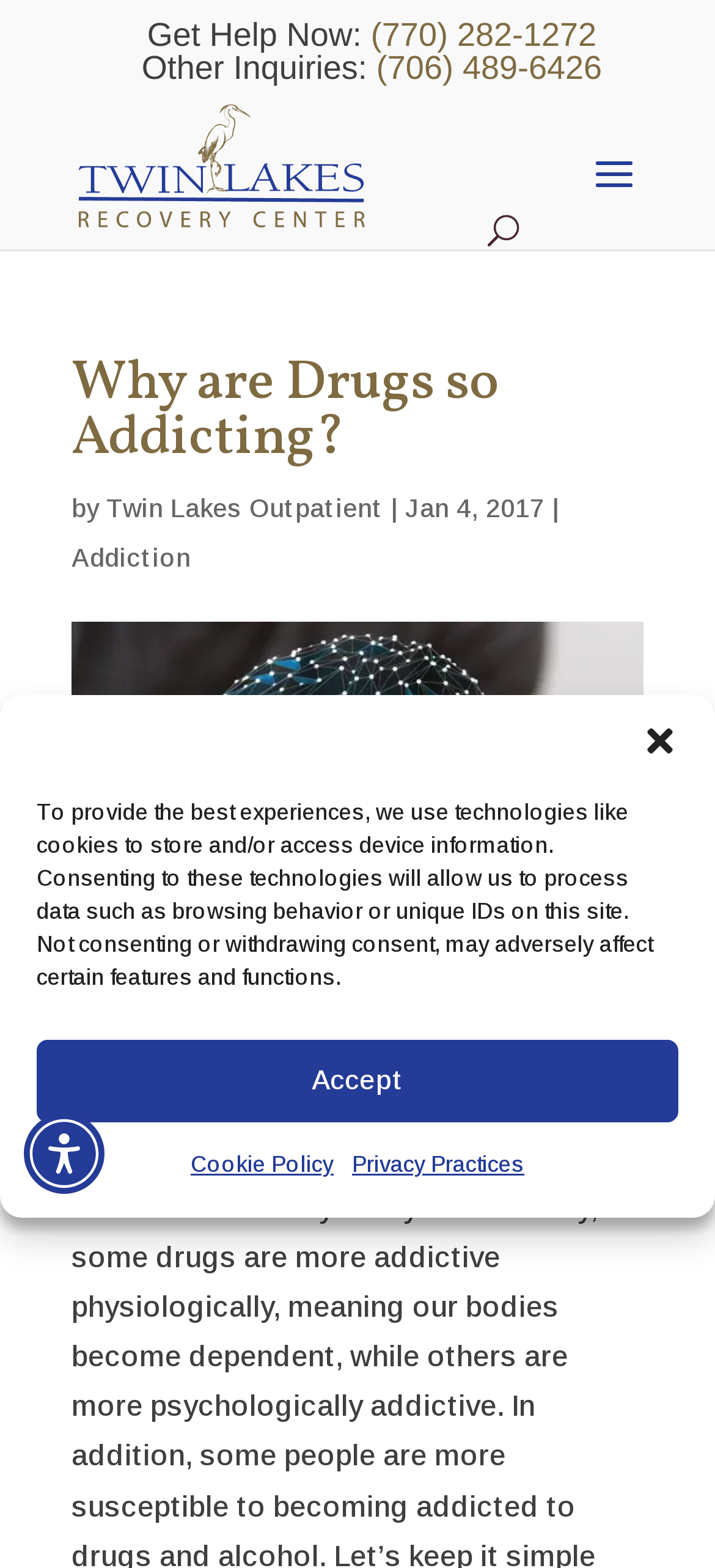What is the topic of the article 'Why are Drugs so Addicting?'?
Please provide a comprehensive answer based on the contents of the image.

I found the topic by looking at the section below the heading 'Why are Drugs so Addicting?' and found the link 'Addiction' which is the topic of the article.